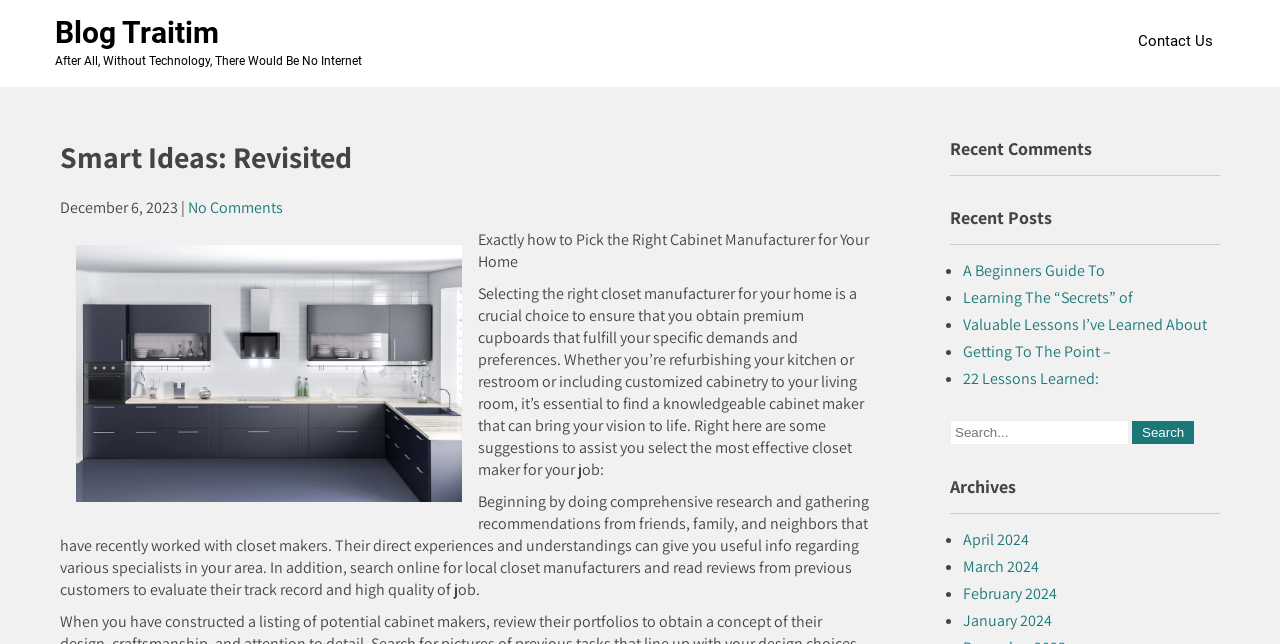Please identify the bounding box coordinates of where to click in order to follow the instruction: "Click on the 'Blog Traitim' link".

[0.043, 0.023, 0.171, 0.078]